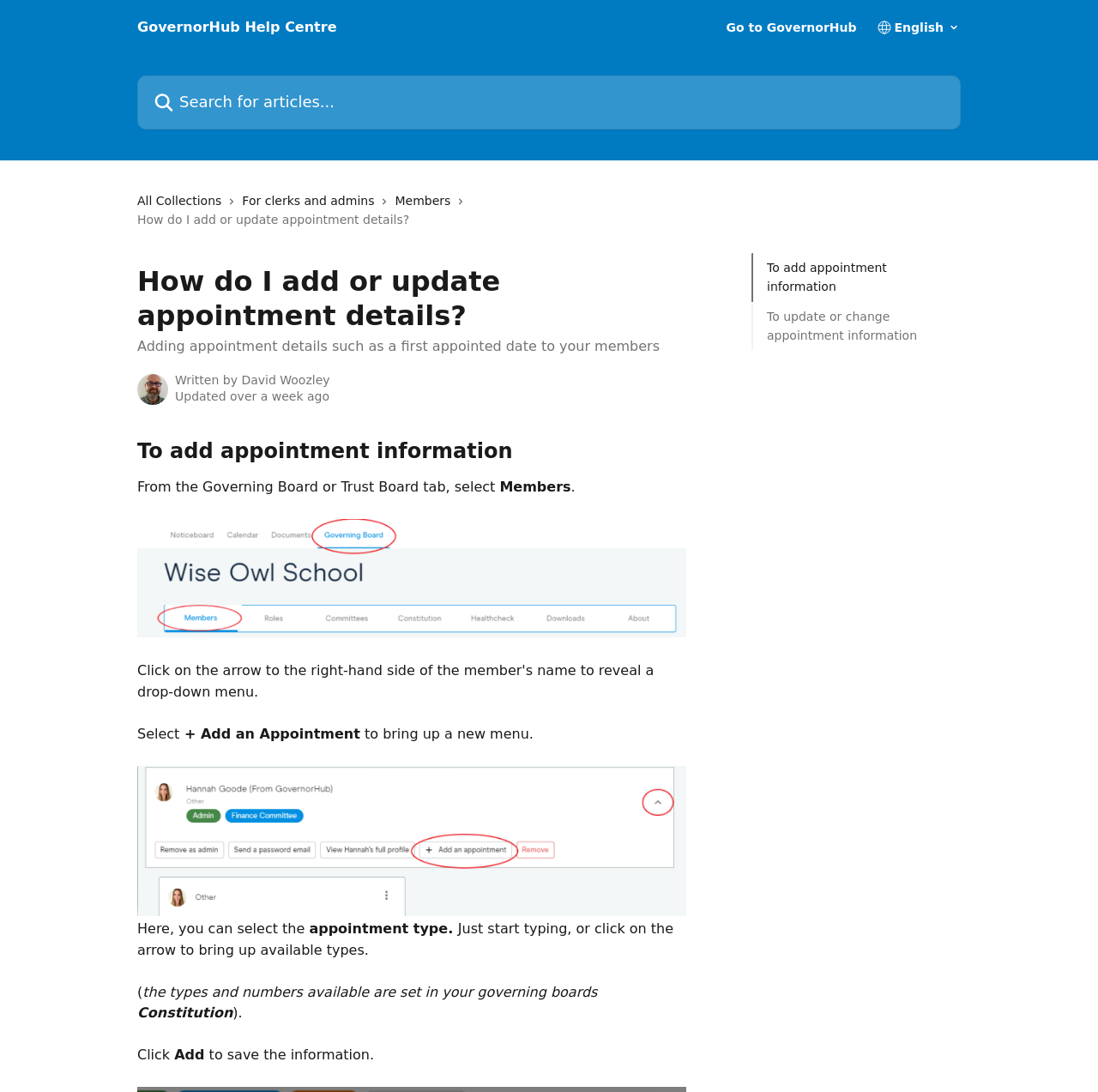Can you identify the bounding box coordinates of the clickable region needed to carry out this instruction: 'Click Add an Appointment'? The coordinates should be four float numbers within the range of 0 to 1, stated as [left, top, right, bottom].

[0.164, 0.664, 0.328, 0.679]